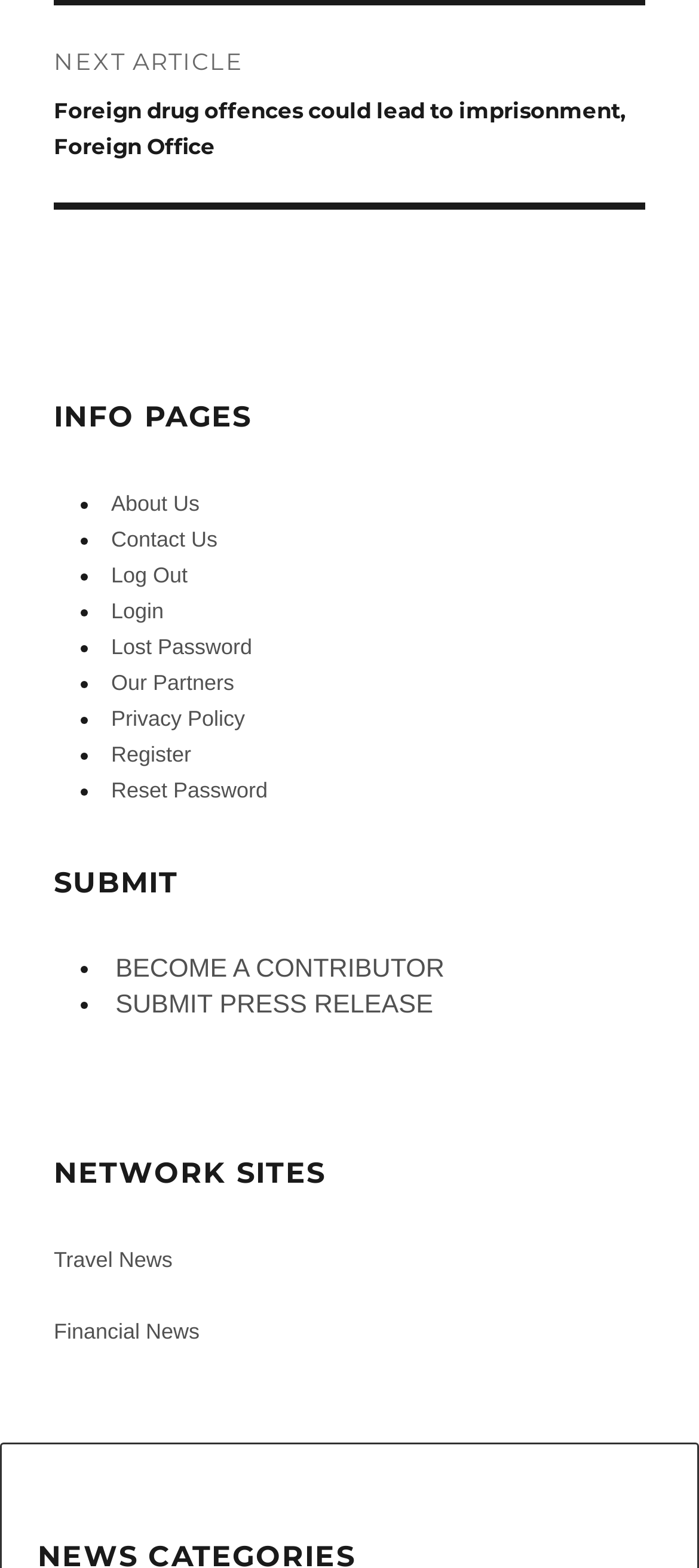Determine the bounding box for the UI element that matches this description: "Privacy Policy".

[0.159, 0.45, 0.35, 0.466]